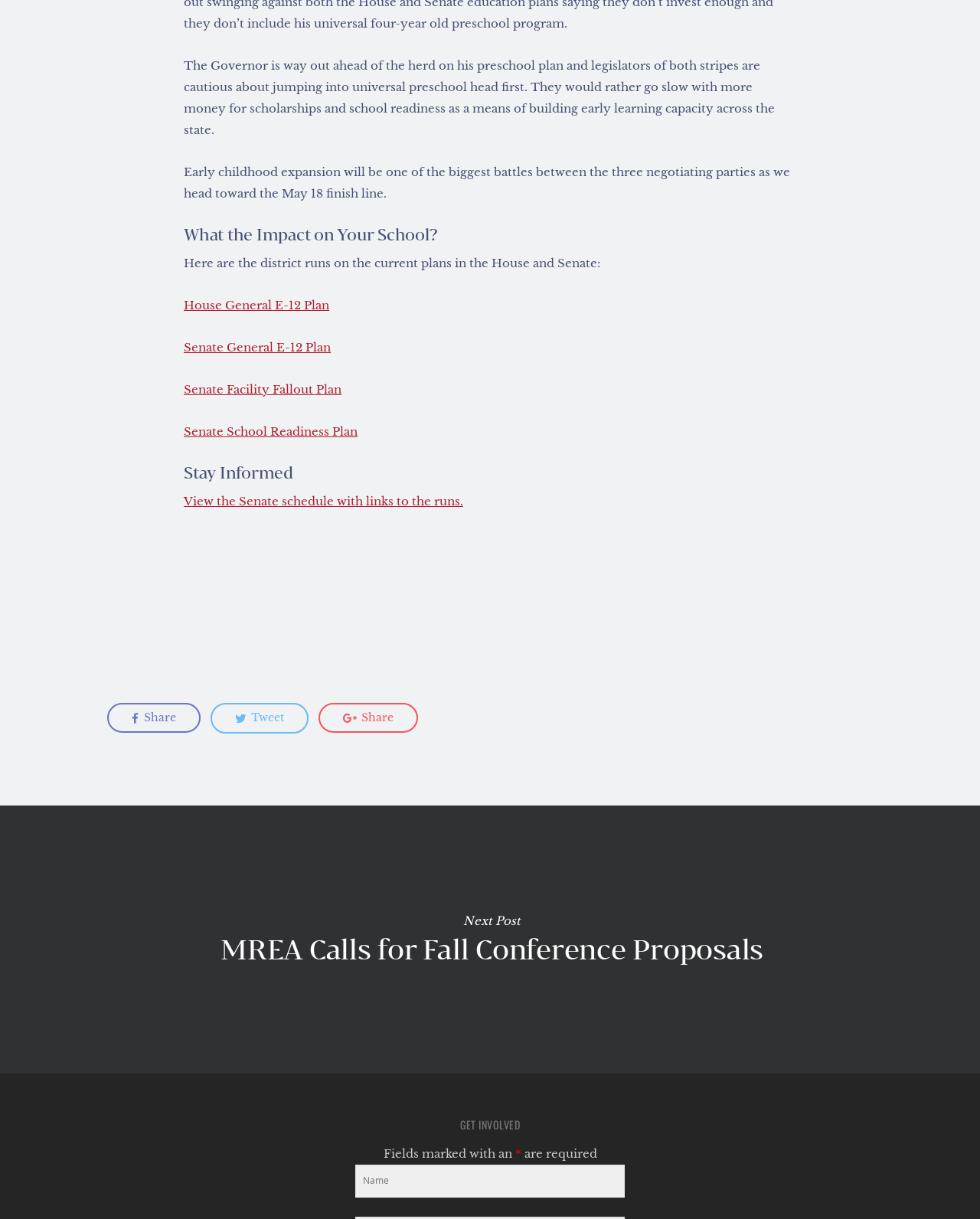Predict the bounding box of the UI element based on the description: "Share". The coordinates should be four float numbers between 0 and 1, formatted as [left, top, right, bottom].

[0.109, 0.577, 0.205, 0.601]